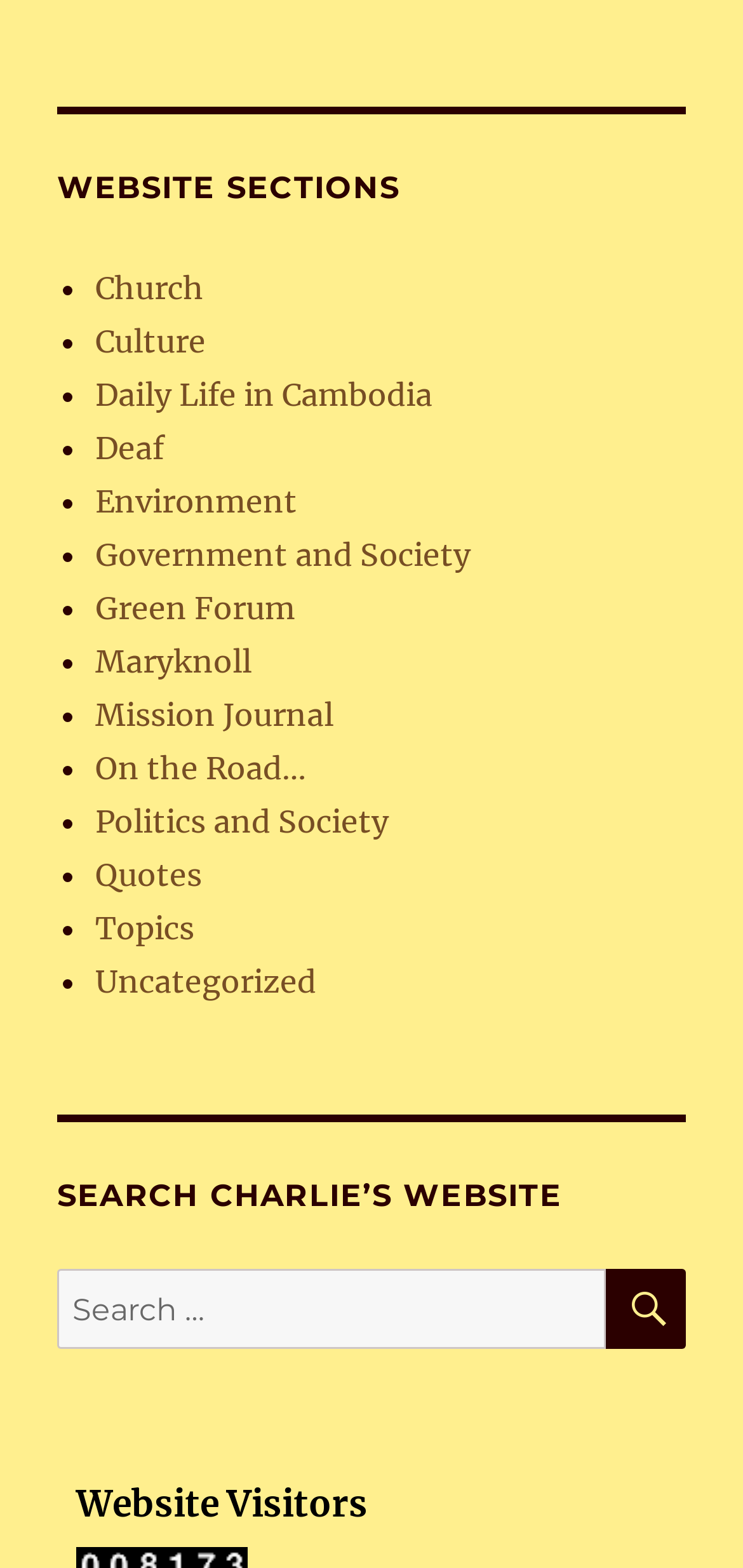Determine the bounding box coordinates of the clickable element to achieve the following action: 'Search for something'. Provide the coordinates as four float values between 0 and 1, formatted as [left, top, right, bottom].

[0.077, 0.809, 0.923, 0.86]